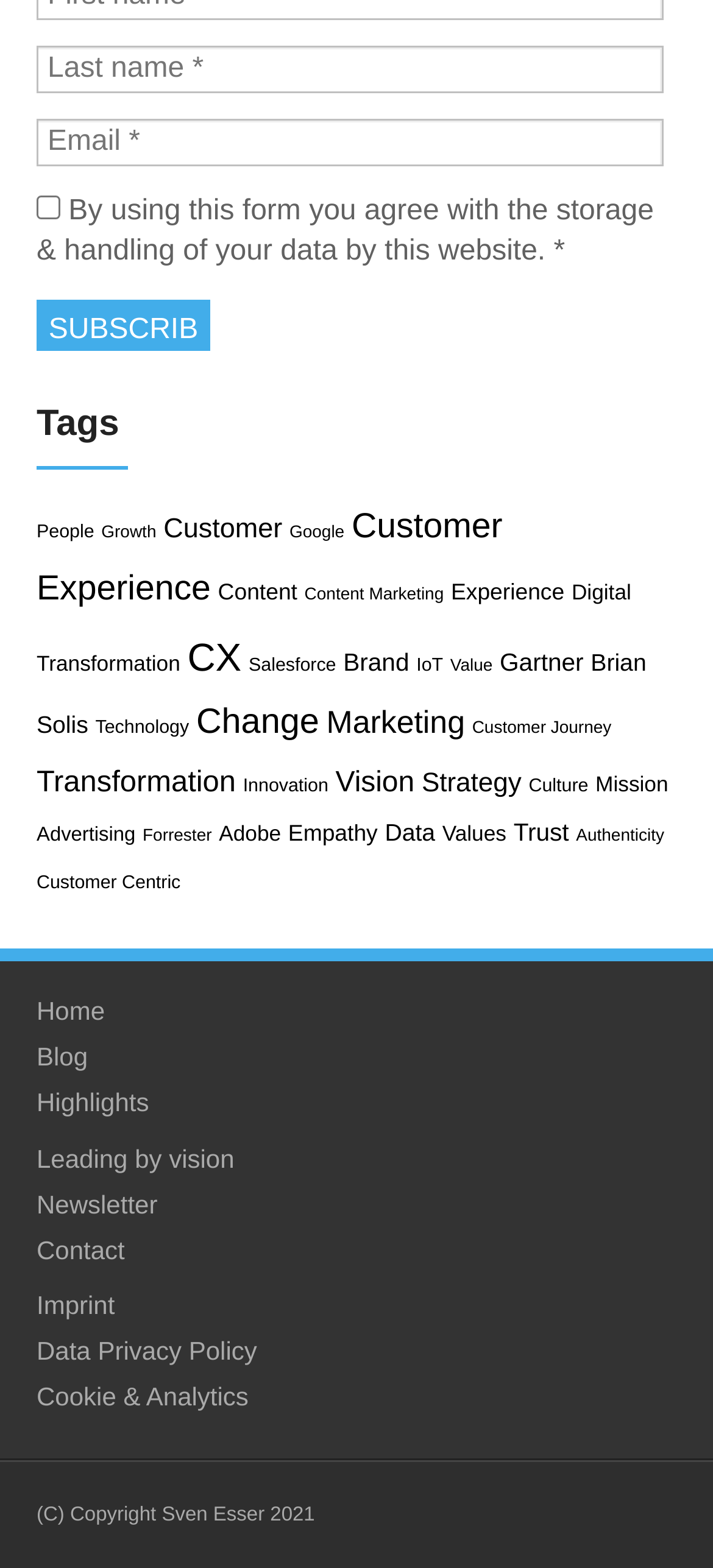Please locate the bounding box coordinates of the region I need to click to follow this instruction: "Enter last name".

[0.051, 0.029, 0.931, 0.059]